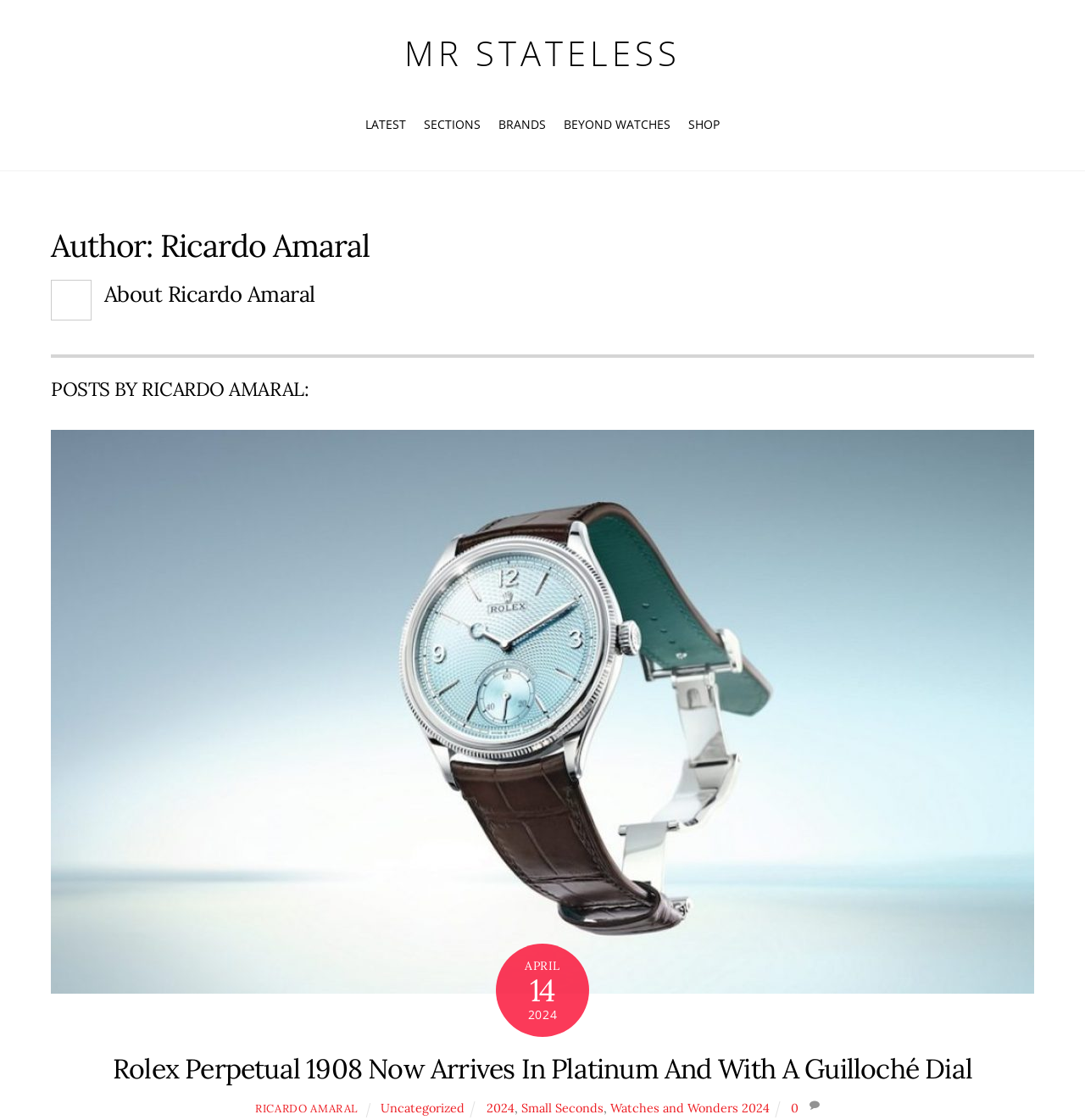Kindly provide the bounding box coordinates of the section you need to click on to fulfill the given instruction: "read Rolex Perpetual 1908 article".

[0.104, 0.938, 0.896, 0.97]